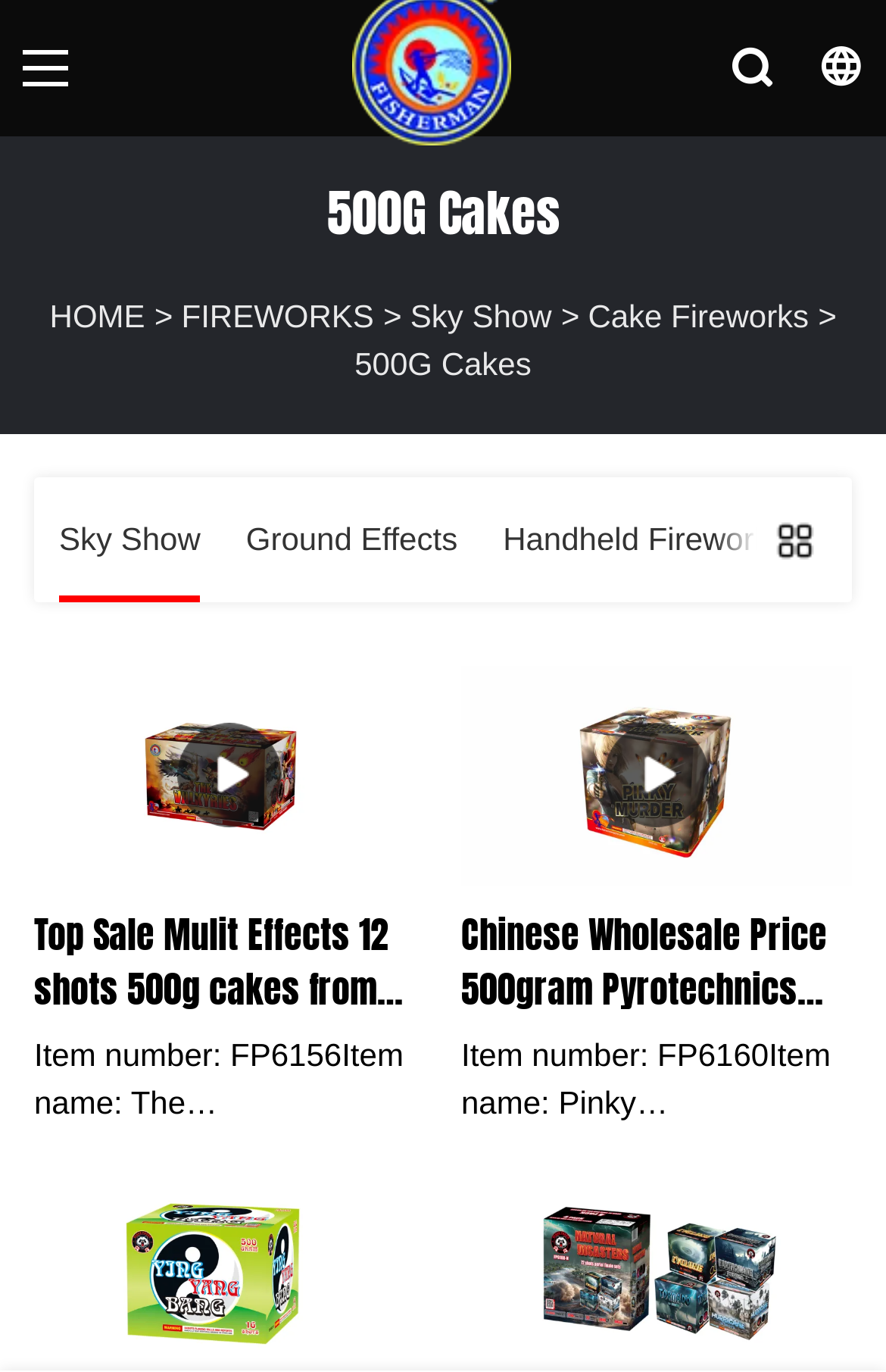Can you pinpoint the bounding box coordinates for the clickable element required for this instruction: "Explore the 'Chinese Wholesale Price 500gram Pyrotechnics Customized Fireworks For Sales' item"? The coordinates should be four float numbers between 0 and 1, i.e., [left, top, right, bottom].

[0.521, 0.486, 0.962, 0.646]